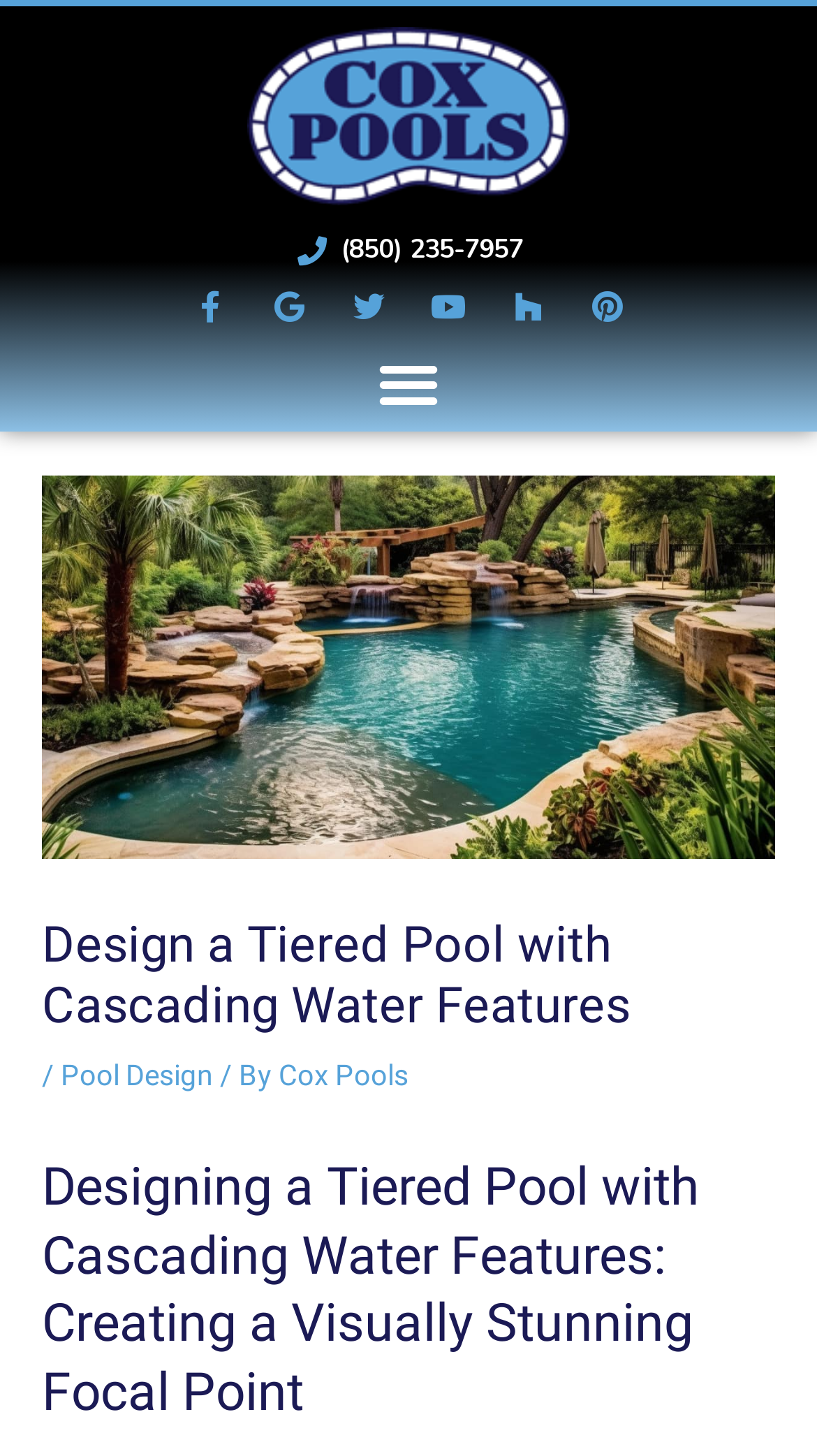Determine the bounding box coordinates for the UI element described. Format the coordinates as (top-left x, top-left y, bottom-right x, bottom-right y) and ensure all values are between 0 and 1. Element description: Menu

[0.442, 0.232, 0.558, 0.296]